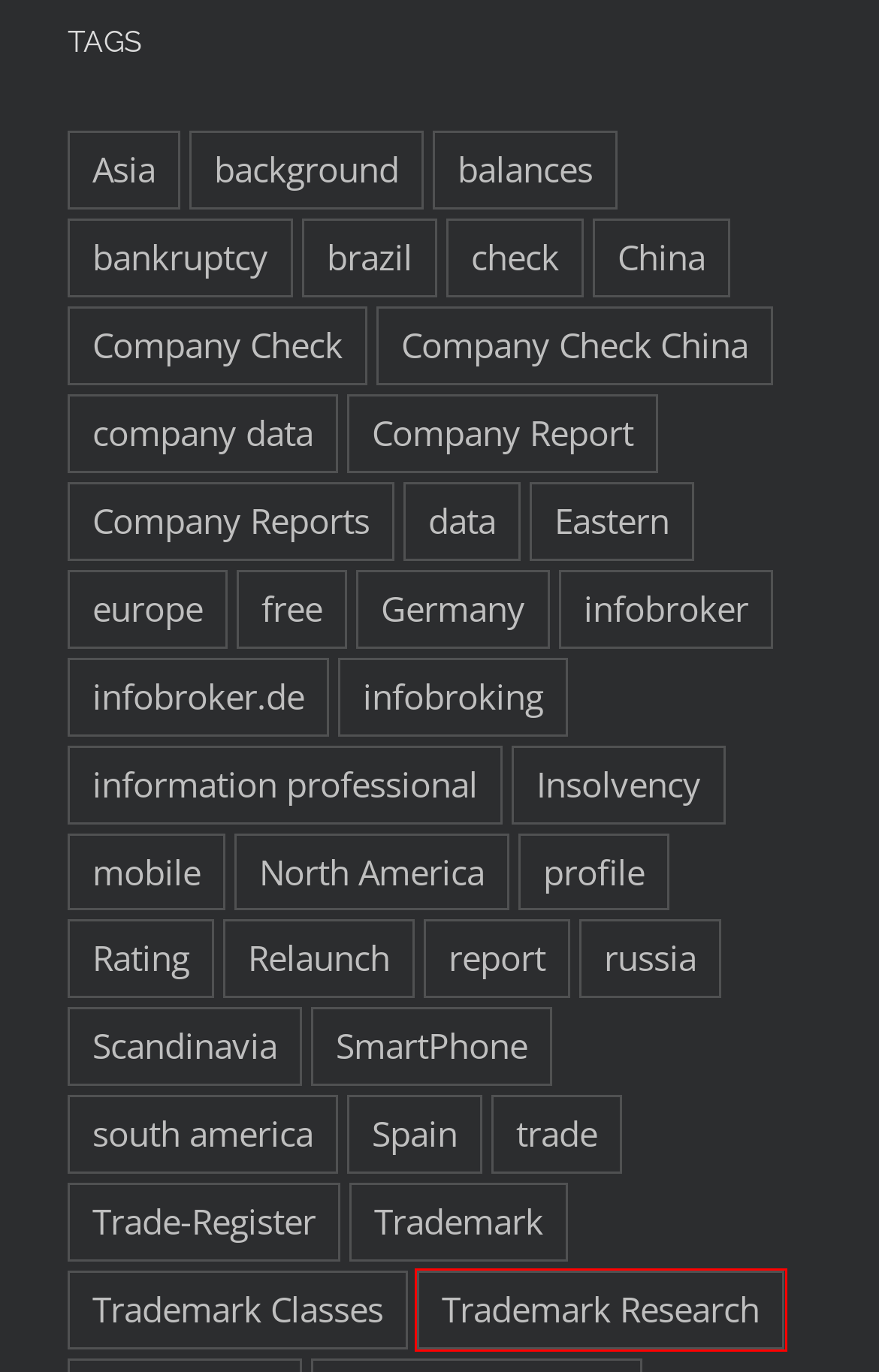You are given a screenshot of a webpage with a red rectangle bounding box around a UI element. Select the webpage description that best matches the new webpage after clicking the element in the bounding box. Here are the candidates:
A. mobile Archives - infobroker.de Research Services
B. free Archives - infobroker.de Research Services
C. europe Archives - infobroker.de Research Services
D. Relaunch Archives - infobroker.de Research Services
E. profile Archives - infobroker.de Research Services
F. company data Archives - infobroker.de Research Services
G. Trademark Research Archives - infobroker.de Research Services
H. background Archives - infobroker.de Research Services

G